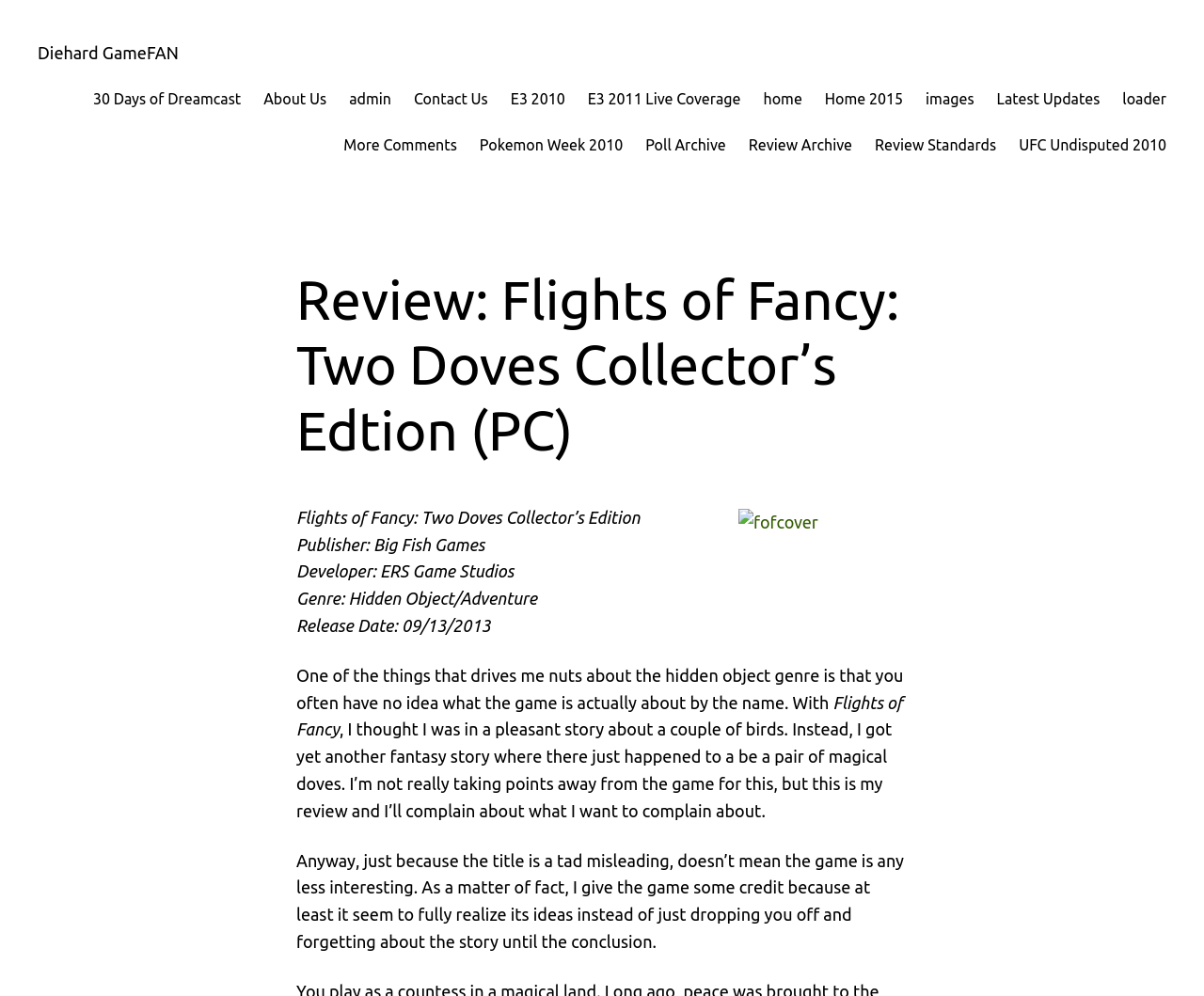Find the bounding box coordinates for the area that should be clicked to accomplish the instruction: "Click on the 'Diehard GameFAN' link".

[0.031, 0.043, 0.148, 0.062]